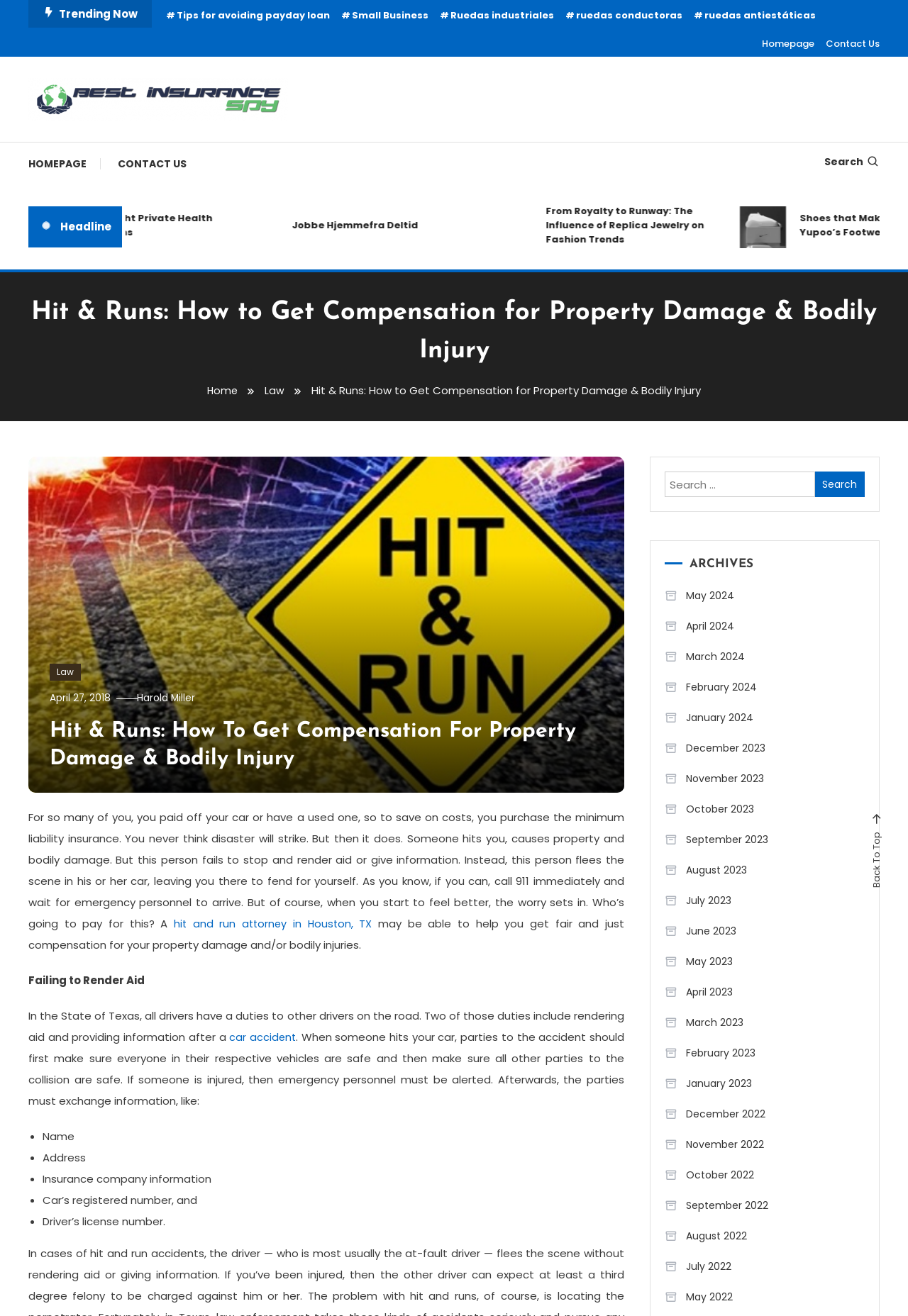Consider the image and give a detailed and elaborate answer to the question: 
What is the purpose of the article?

The purpose of the article can be inferred by reading the introductory paragraph which explains the scenario of a hit and run accident and the importance of seeking compensation.